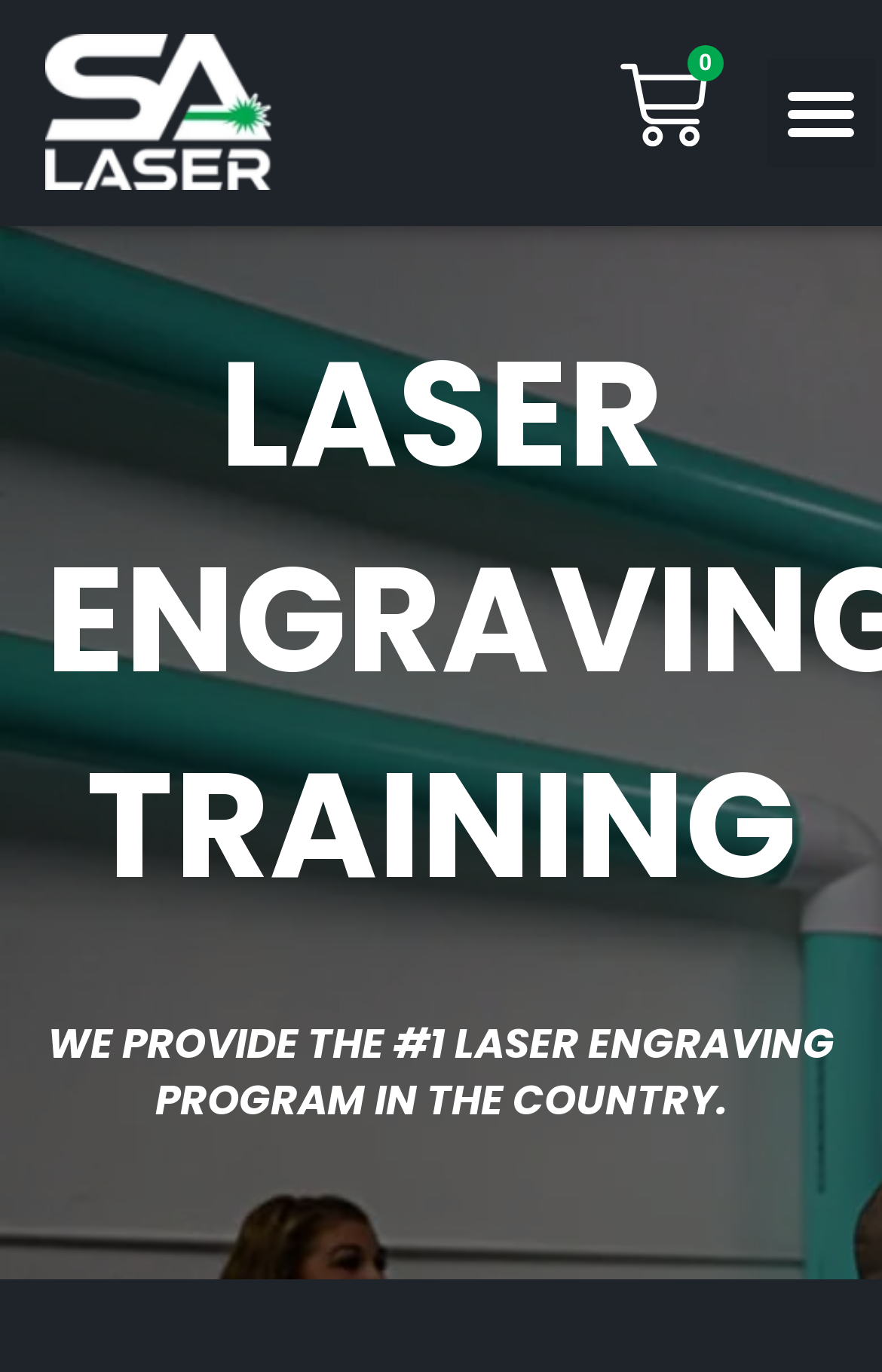Reply to the question with a single word or phrase:
What is the logo of the website?

SA Laser